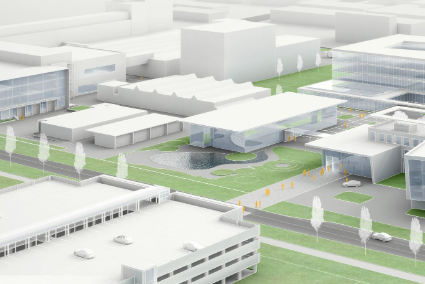Offer a detailed caption for the image presented.

The image presents a detailed architectural rendering of a new 2-storey building complex, which encompasses approximately 19,500 square meters and aims to accommodate the relocation of around 500 employees from the main factory. The design features a modern layout with multiple structures interconnected by landscaped areas, including green spaces and water features, enhancing the environment for the users. This development is part of a comprehensive planning initiative by the firm bünemann & collegen, which is known for its expertise in conceptual design and project coordination. The visual emphasizes the integration of production, information, and communication flows within the building context, reflecting a forward-thinking approach to workspace design.